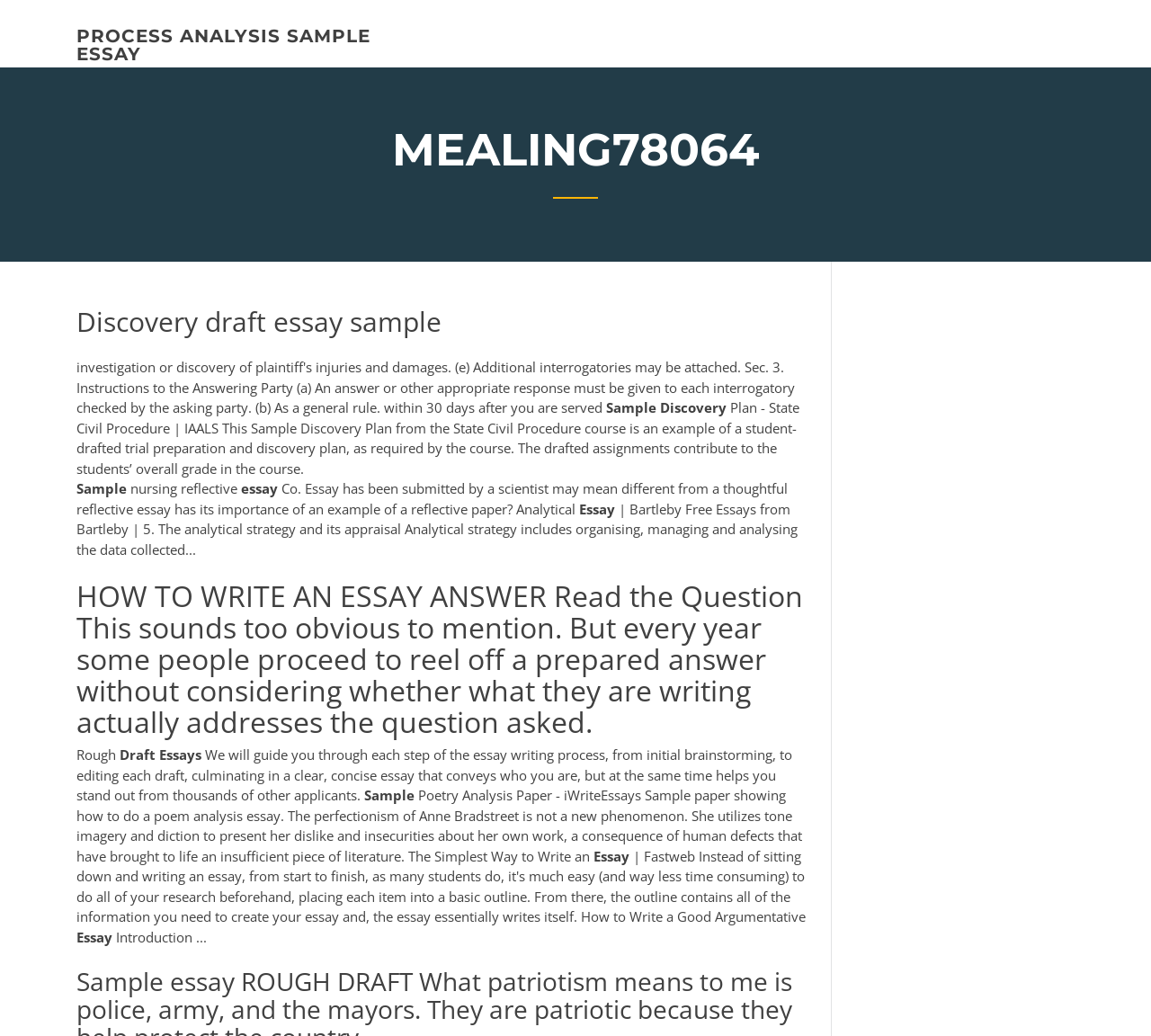What is the topic of the sample essay?
Using the visual information, respond with a single word or phrase.

Discovery draft